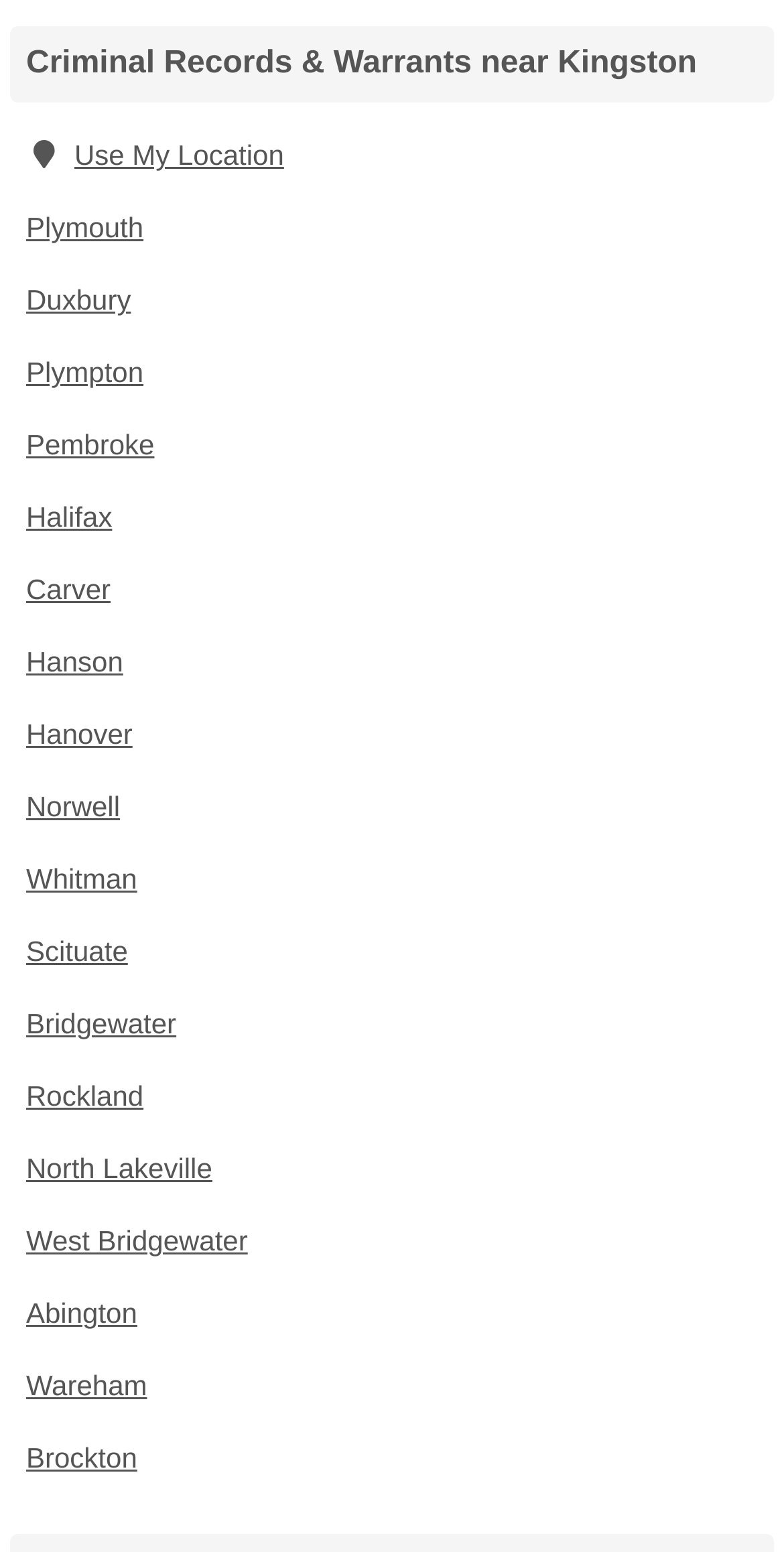Please specify the bounding box coordinates of the element that should be clicked to execute the given instruction: 'Check warrants in Halifax'. Ensure the coordinates are four float numbers between 0 and 1, expressed as [left, top, right, bottom].

[0.013, 0.31, 0.987, 0.357]